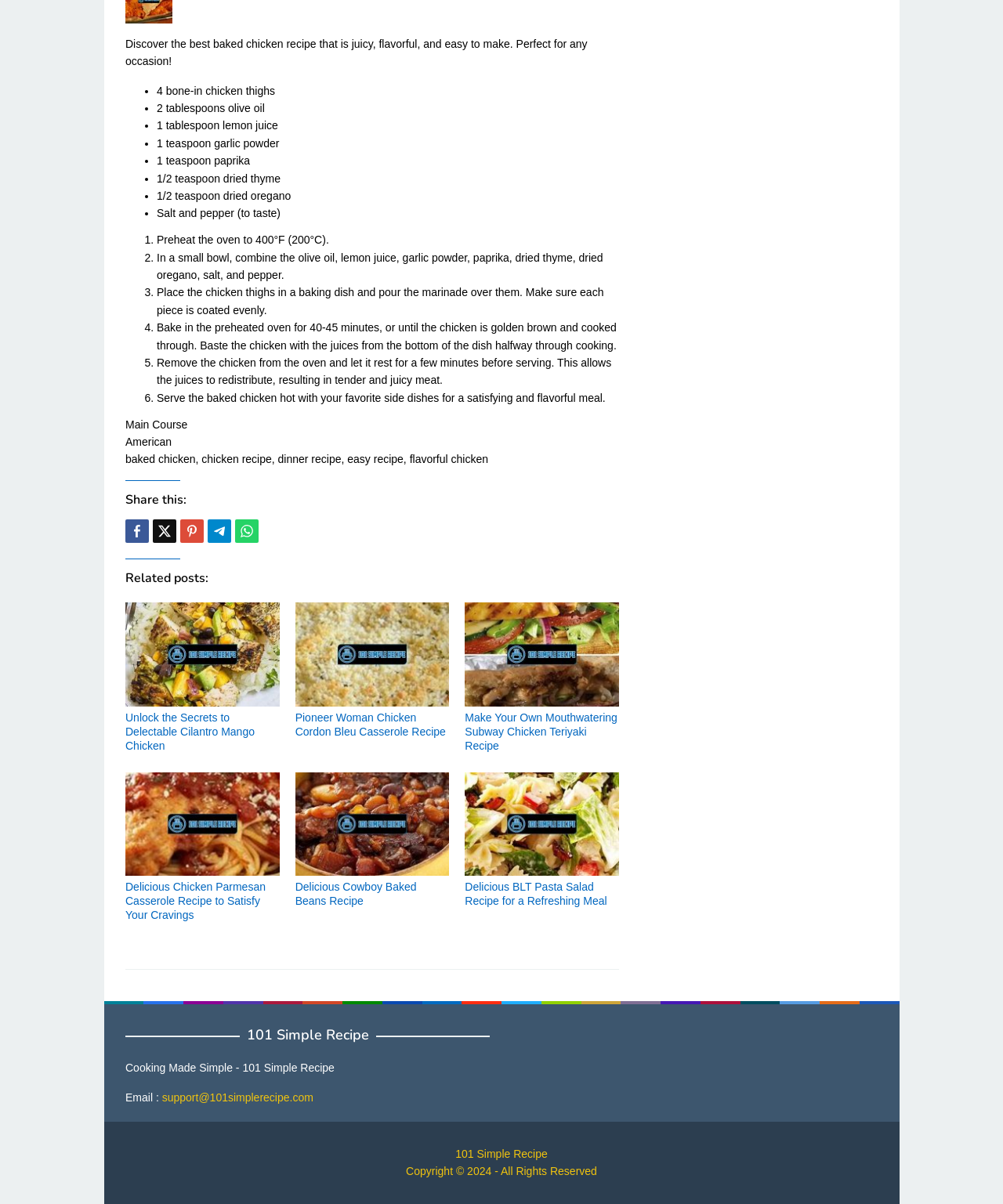For the following element description, predict the bounding box coordinates in the format (top-left x, top-left y, bottom-right x, bottom-right y). All values should be floating point numbers between 0 and 1. Description: 101 Simple Recipe

[0.454, 0.953, 0.546, 0.964]